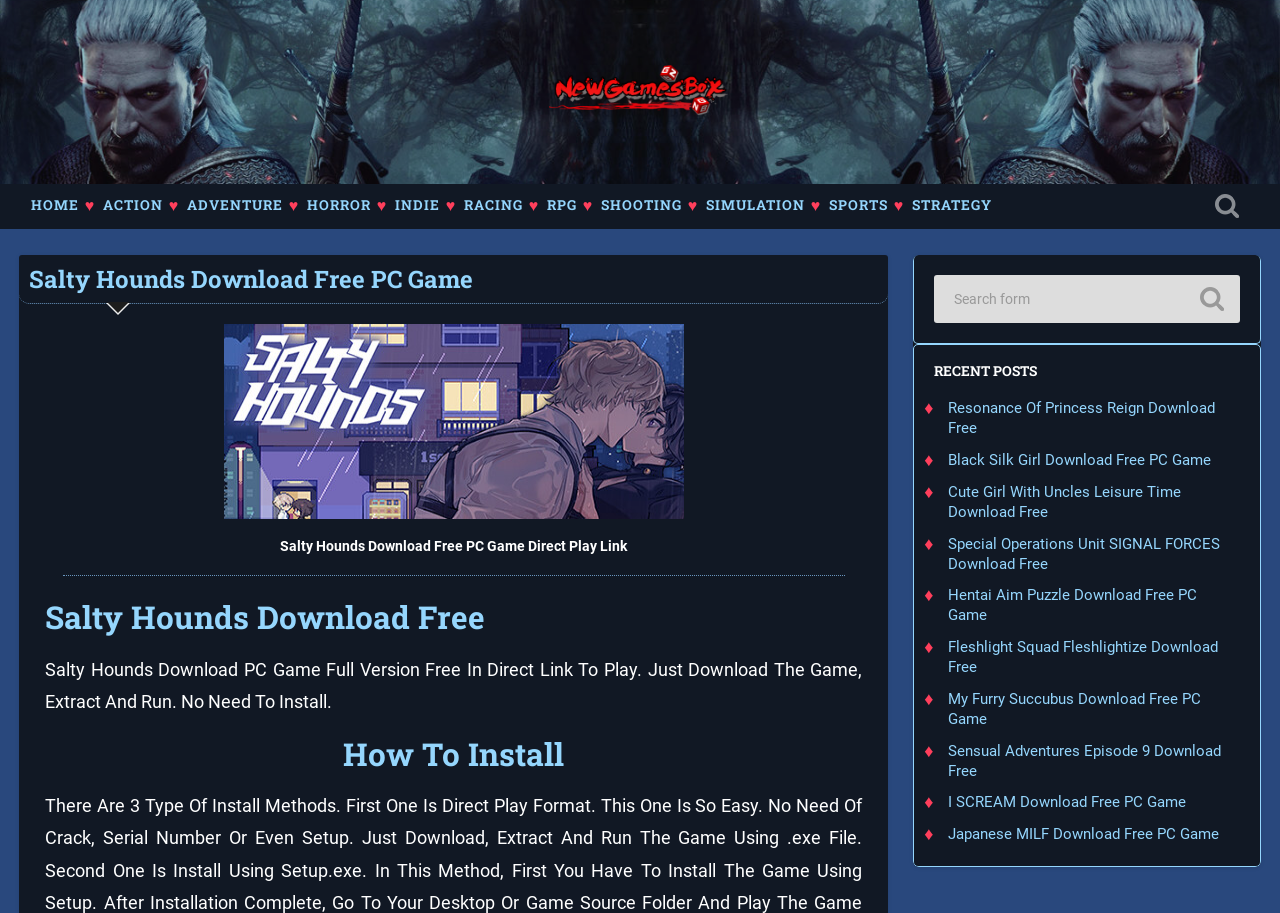What type of game is Salty Hounds?
Using the image provided, answer with just one word or phrase.

PC Game